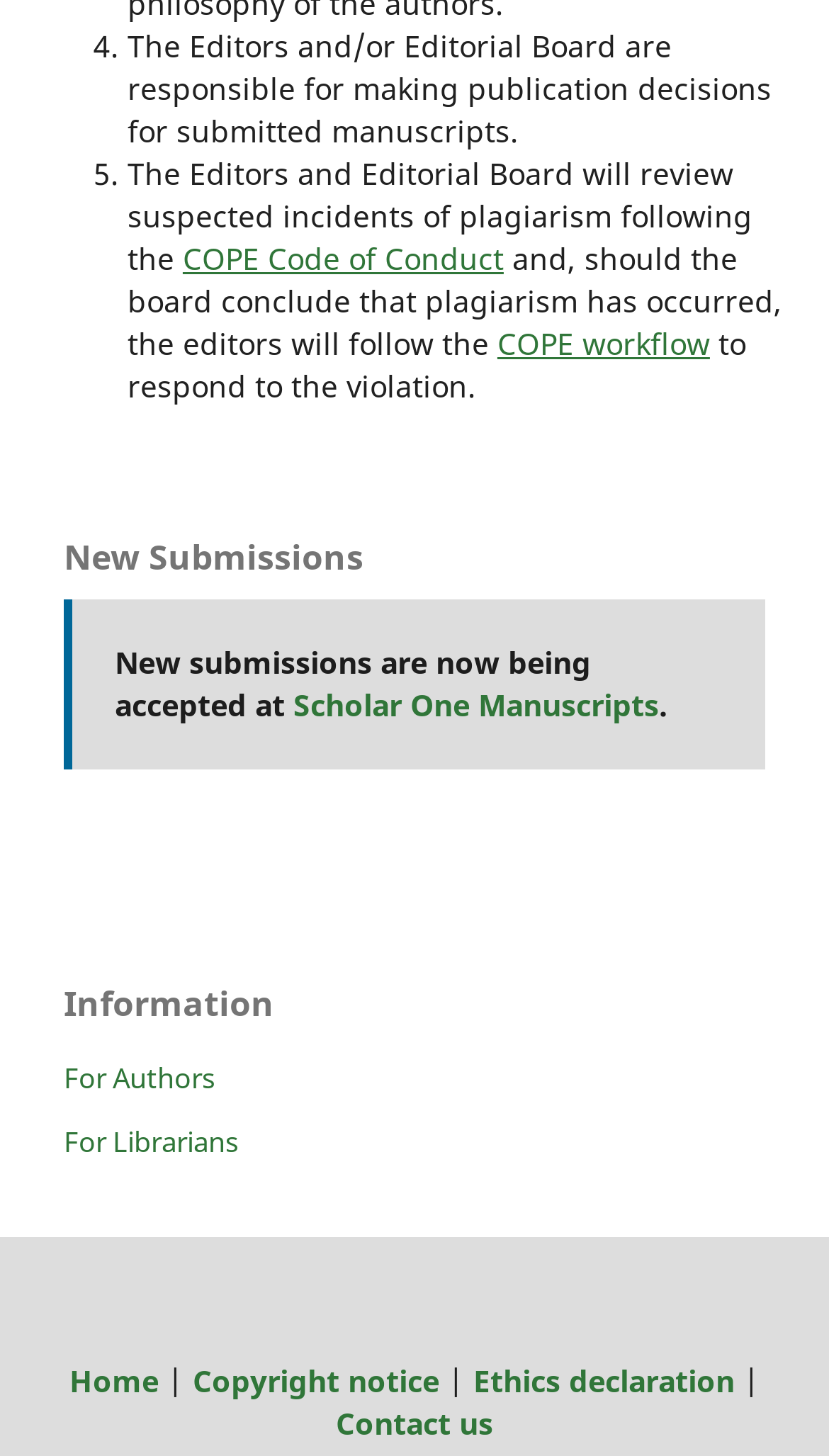Extract the bounding box coordinates for the described element: "Scholar One Manuscripts". The coordinates should be represented as four float numbers between 0 and 1: [left, top, right, bottom].

[0.354, 0.471, 0.795, 0.498]